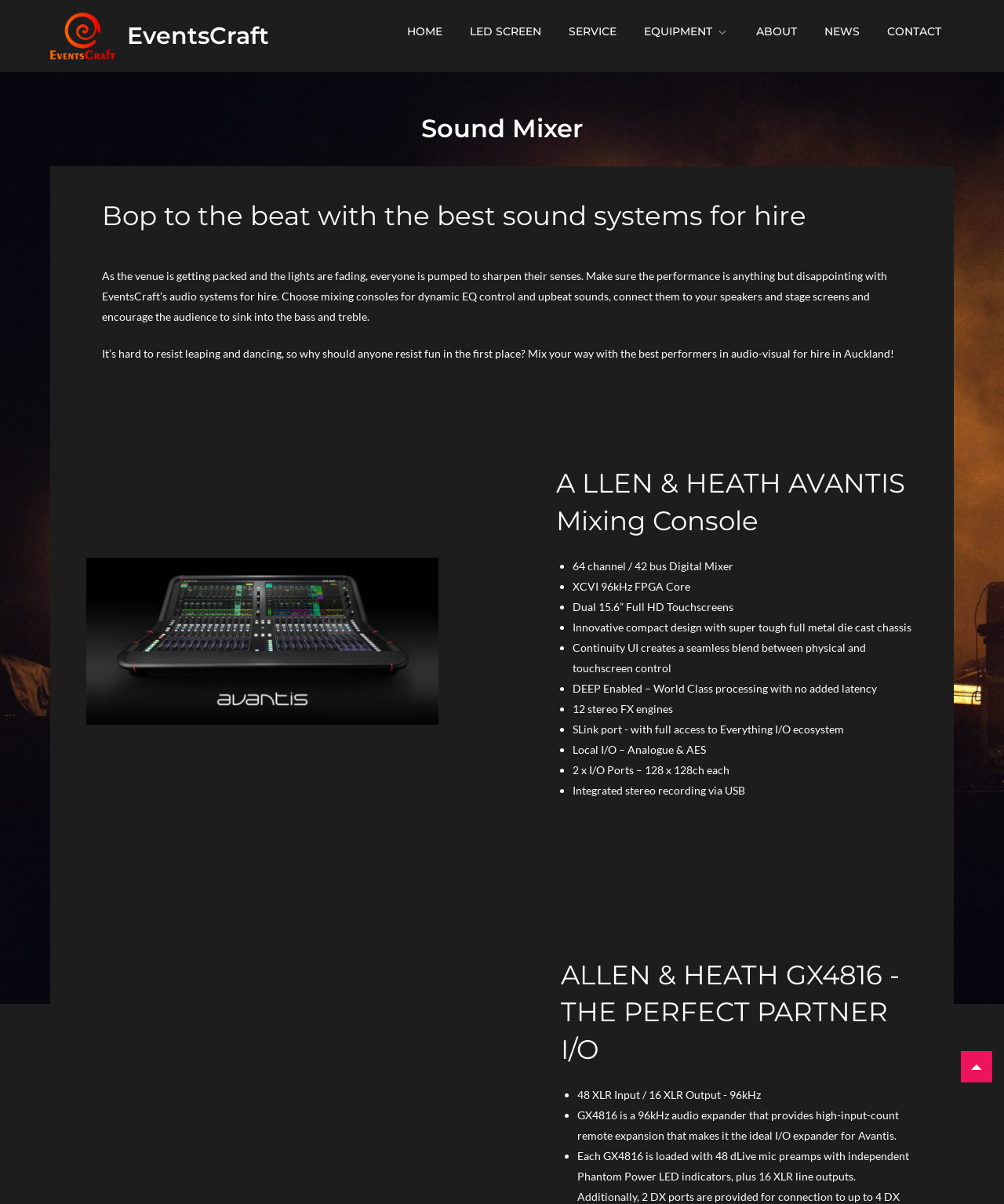Find the bounding box coordinates of the clickable element required to execute the following instruction: "Click on the 'EventsCraft' logo". Provide the coordinates as four float numbers between 0 and 1, i.e., [left, top, right, bottom].

[0.05, 0.01, 0.115, 0.05]